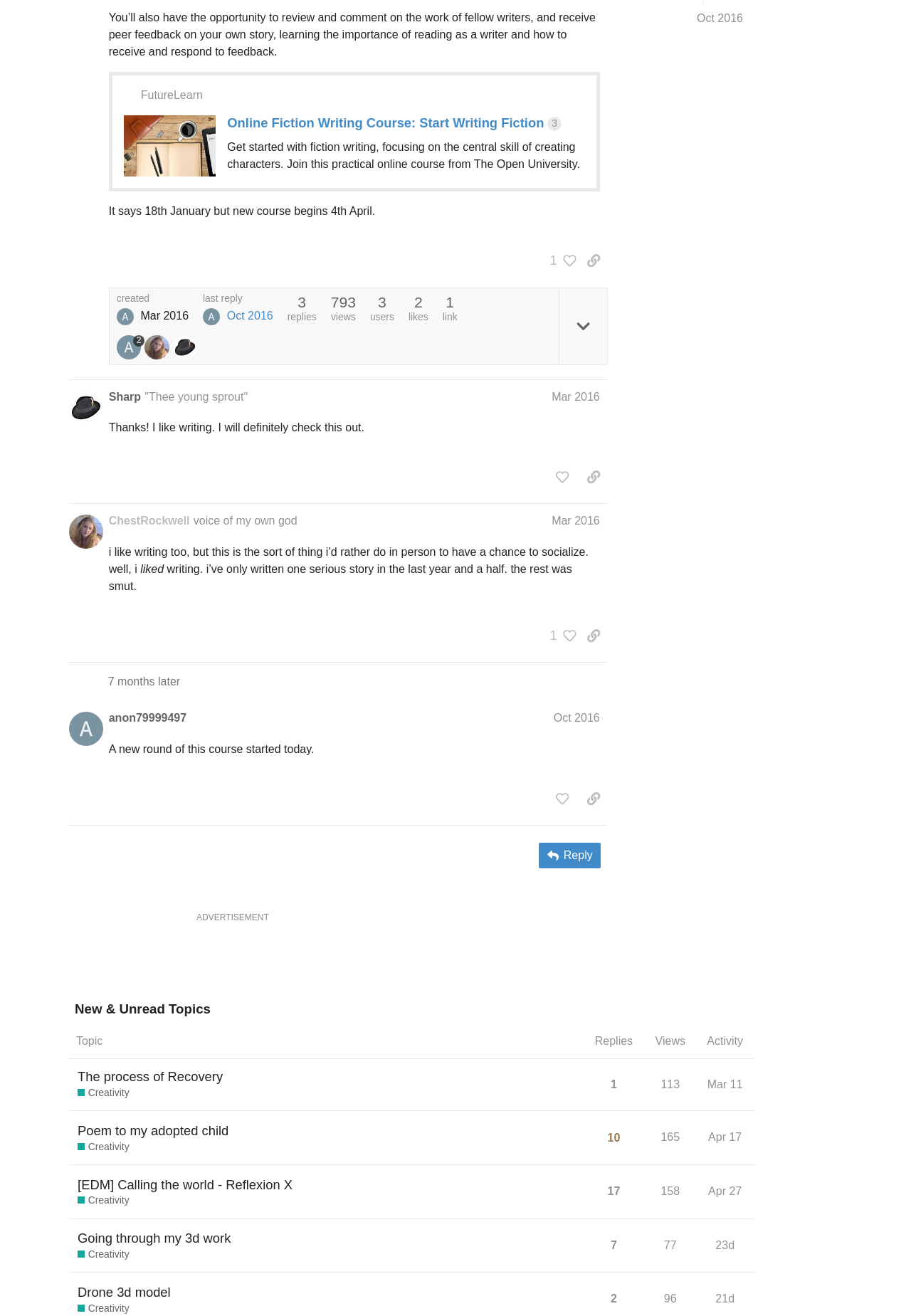Given the element description September 30, 2010, identify the bounding box coordinates for the UI element on the webpage screenshot. The format should be (top-left x, top-left y, bottom-right x, bottom-right y), with values between 0 and 1.

None